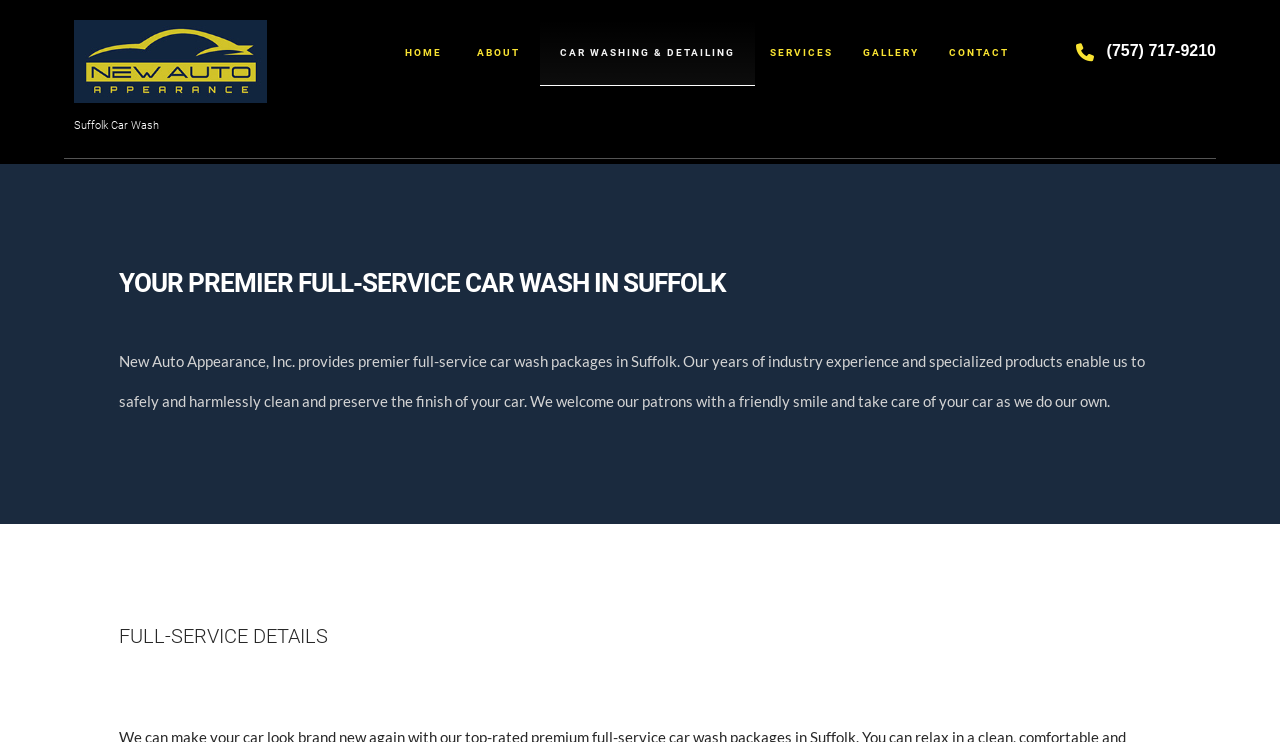Find the bounding box coordinates of the clickable area that will achieve the following instruction: "Go to GALLERY".

[0.662, 0.027, 0.73, 0.116]